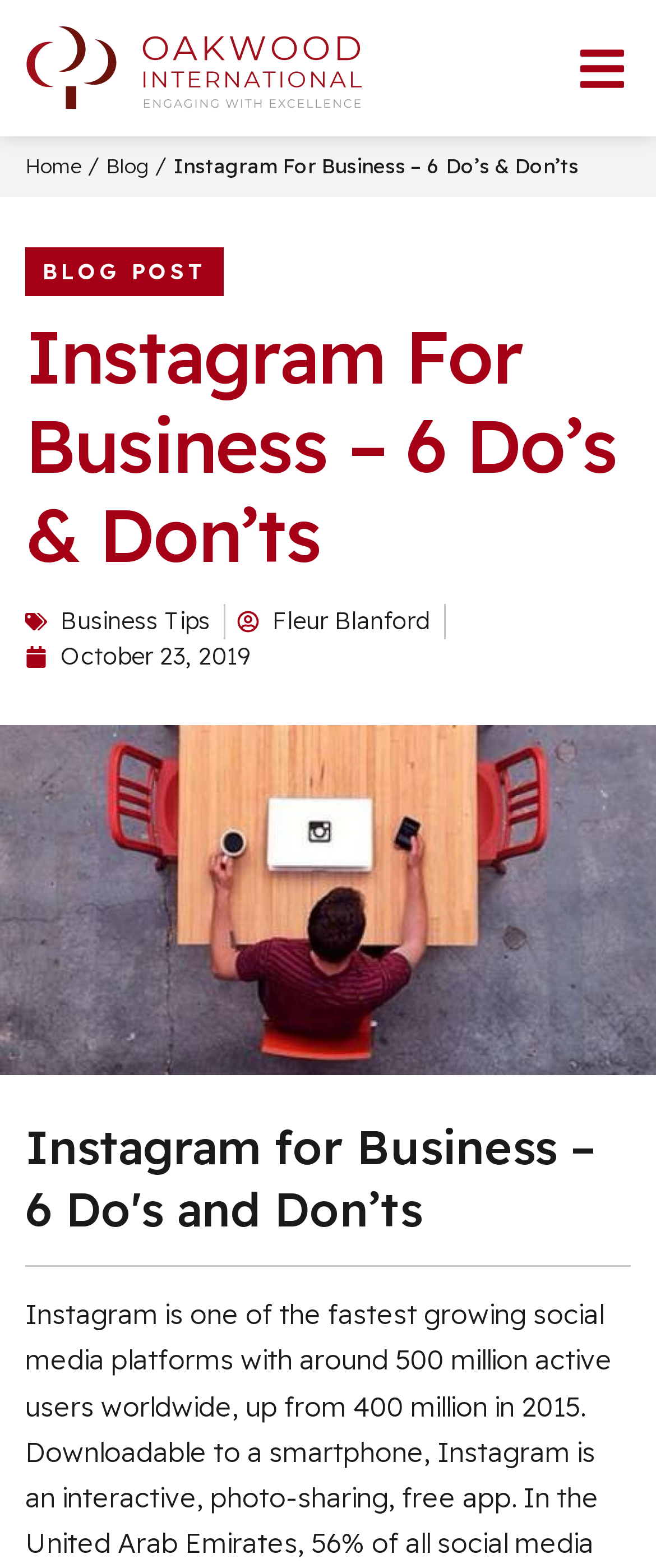Please provide a comprehensive answer to the question below using the information from the image: What is the topic of the blog post?

I found the answer by looking at the heading element with the text 'Instagram for Business – 6 Do’s & Don’ts' and the image element with the description 'Person using Instagram for business', indicating that the topic of the blog post is related to using Instagram for business purposes.